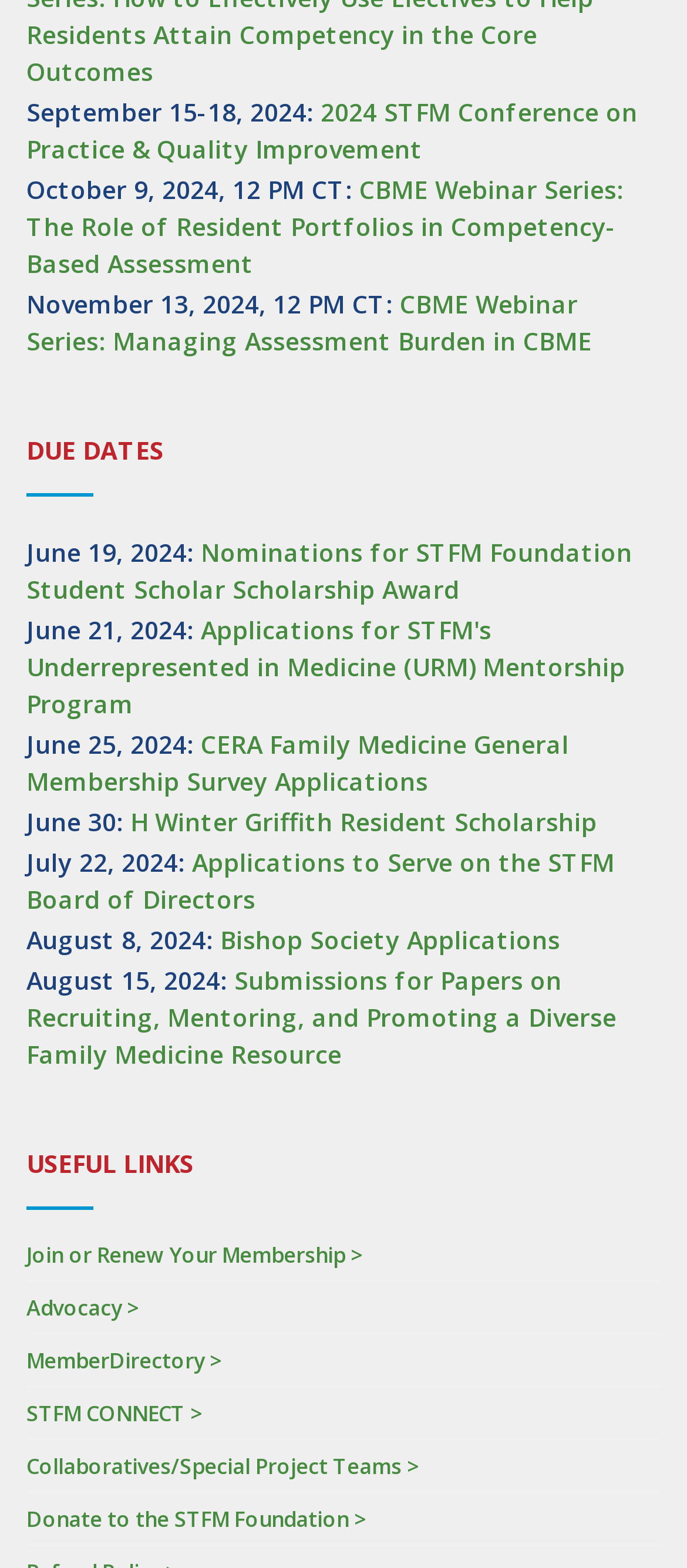Respond with a single word or phrase for the following question: 
What is the purpose of the 'CBME Webinar Series'?

Not specified